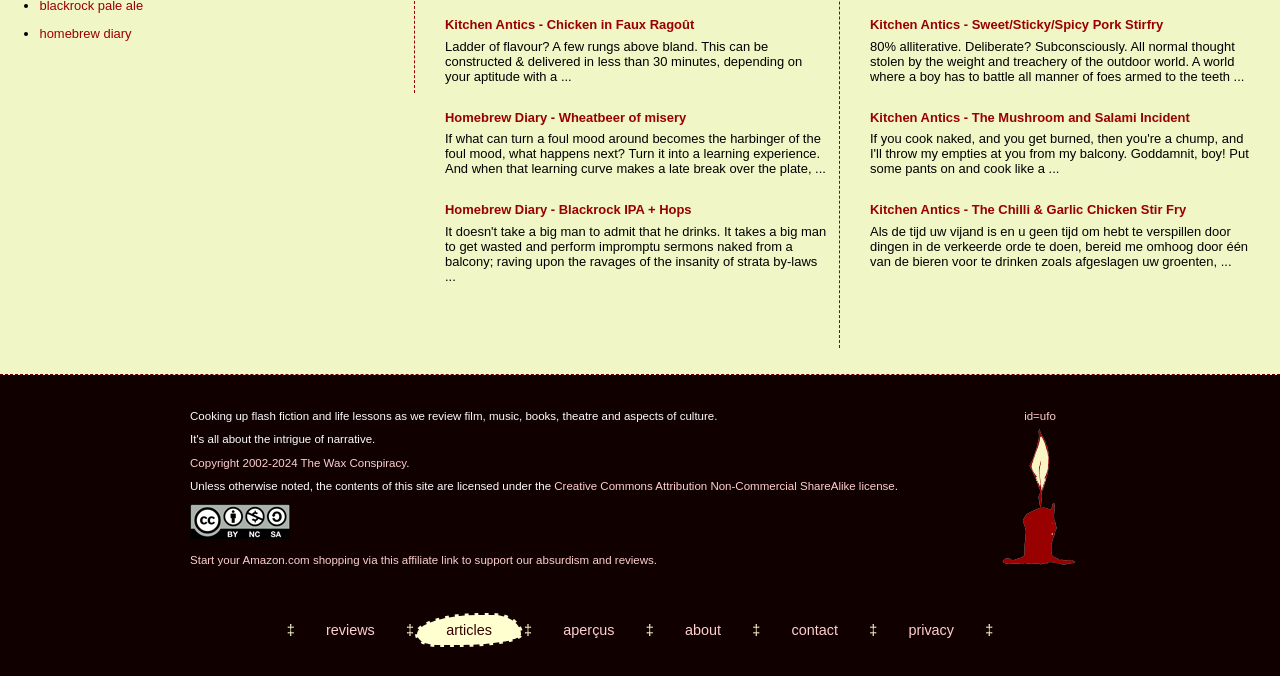Identify the bounding box coordinates of the region that should be clicked to execute the following instruction: "check reviews".

[0.231, 0.908, 0.316, 0.955]